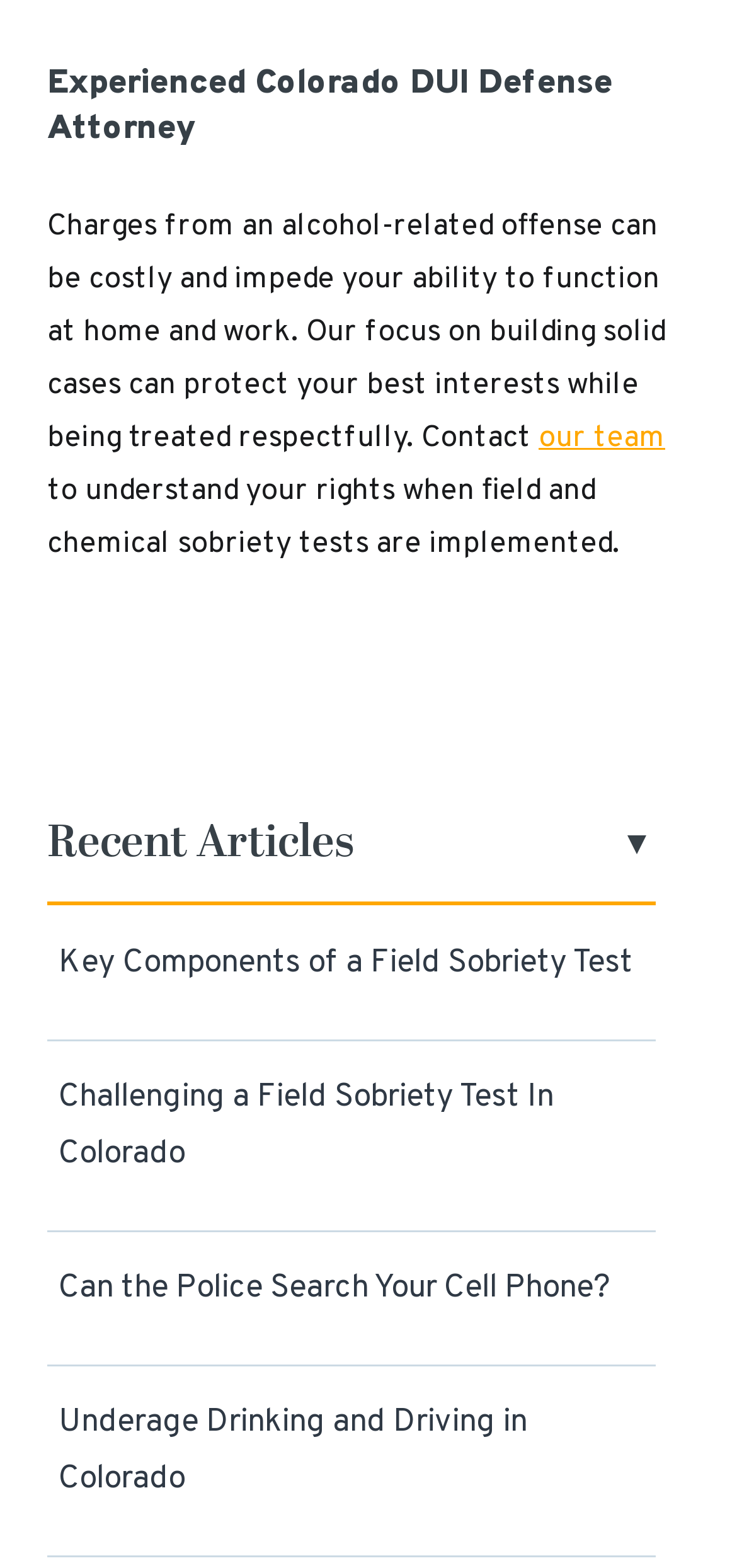Kindly respond to the following question with a single word or a brief phrase: 
What is the topic of the article 'Key Components of a Field Sobriety Test'?

Field Sobriety Test